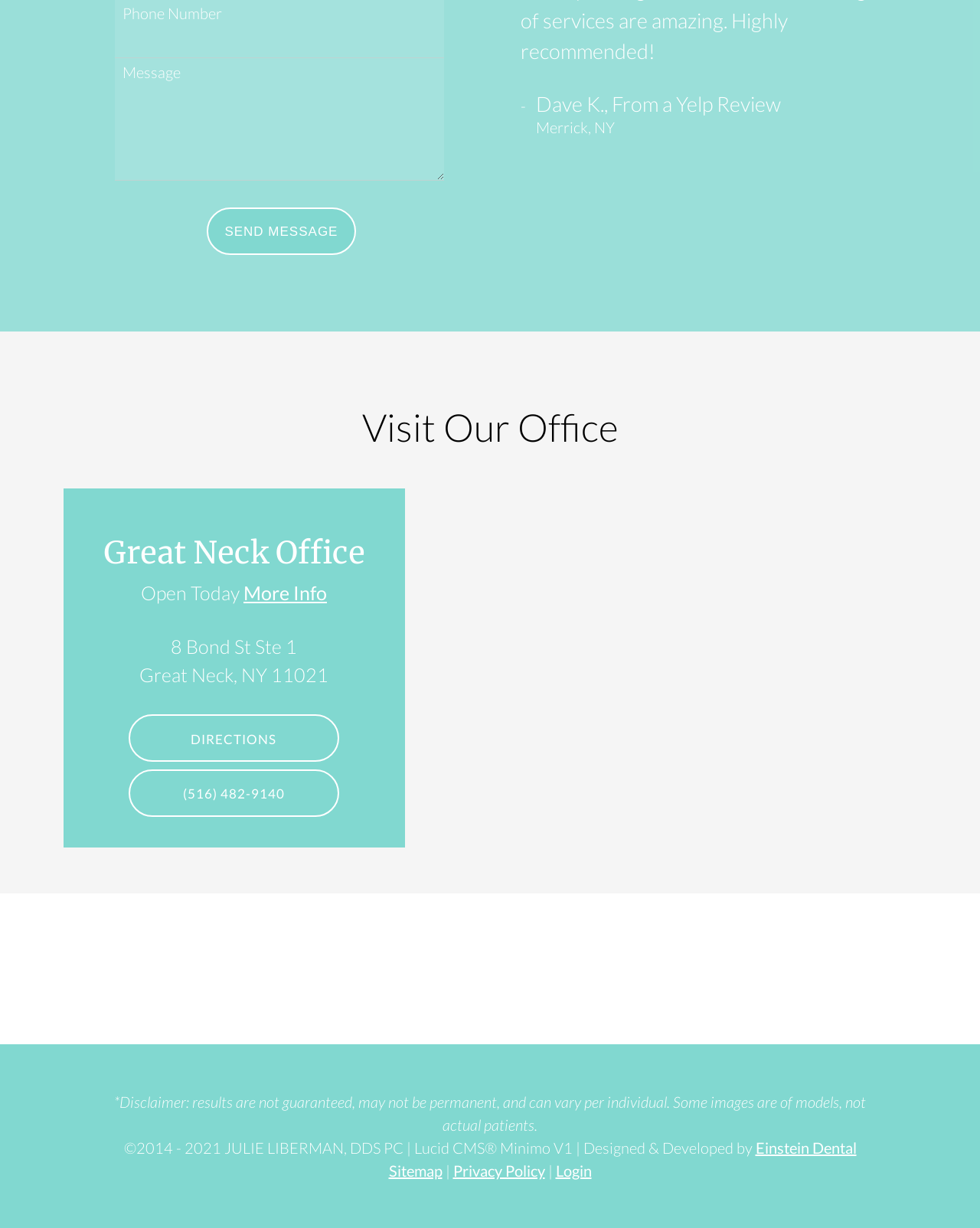What is the address of the Great Neck Office?
Refer to the image and answer the question using a single word or phrase.

8 Bond St Ste 1, Great Neck, NY 11021